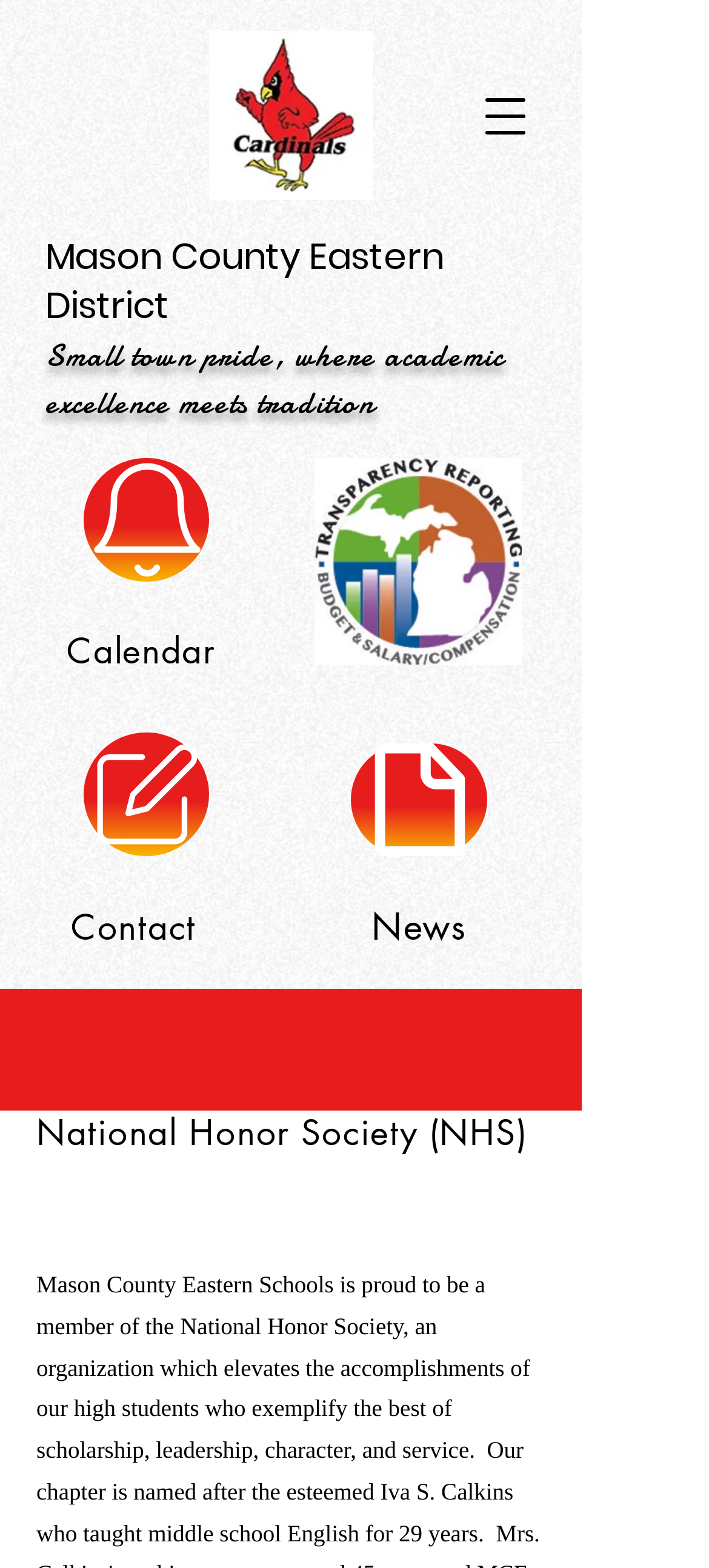What is the name of the school district?
Please provide a single word or phrase as your answer based on the screenshot.

Mason County Eastern